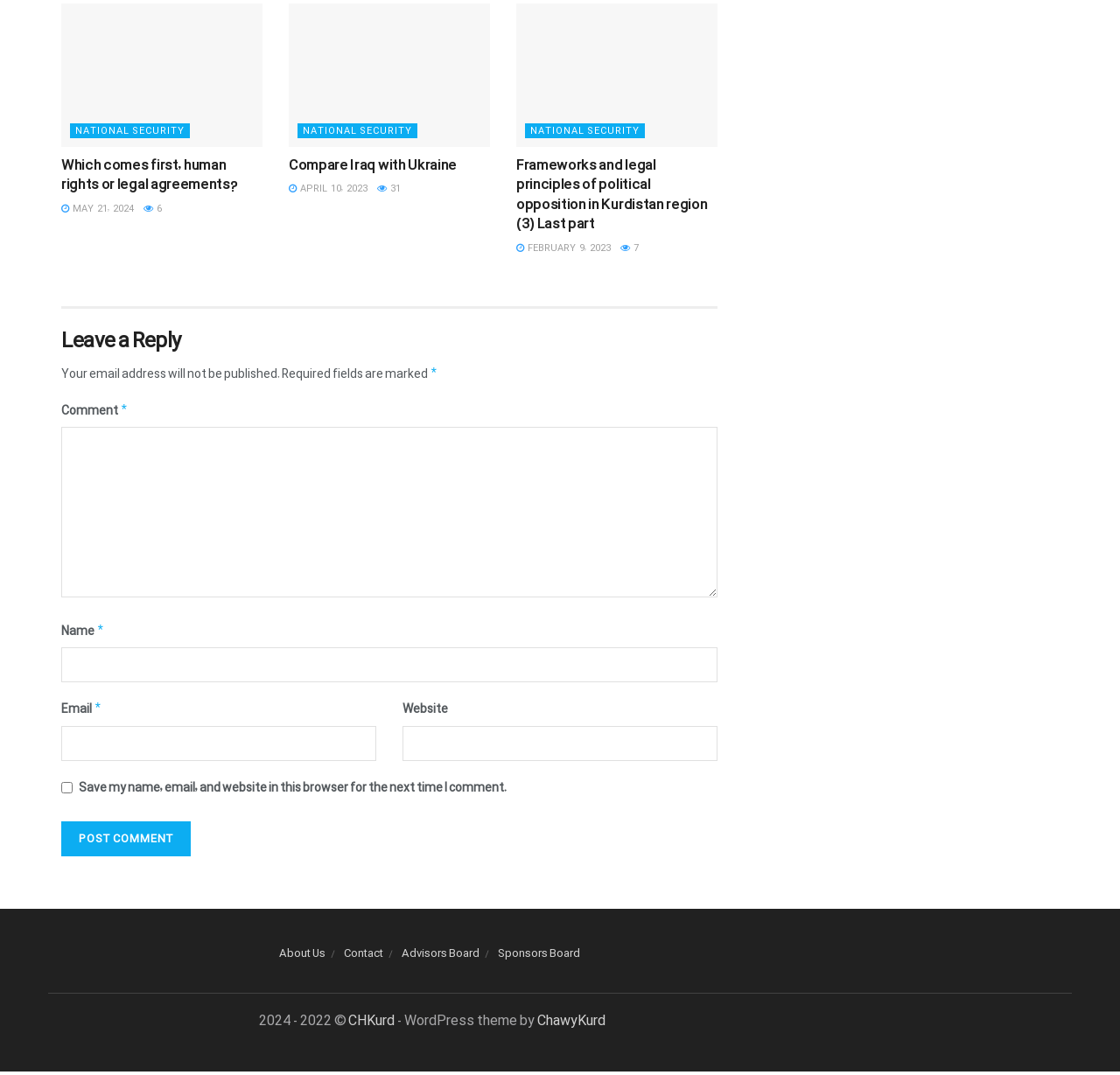What is the topic of the first article?
Look at the image and answer the question with a single word or phrase.

Human rights or legal agreements